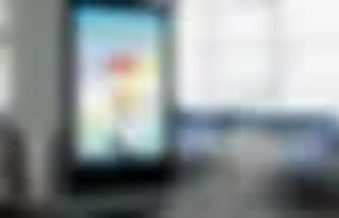Analyze the image and provide a detailed caption.

The image features a digital display screen positioned in a bright, modern environment, likely an airport or a public transportation area. The screen showcases a vibrant, colorful graphic with a cartoon character, likely an animated mascot or promotional figure, set against a light blue background. The character is depicted wearing a red hat, suggesting a playful or fun theme associated with travel or hospitality. In the foreground, the blurred outline of a table or seating area is visible, indicating the viewer's perspective from a nearby seating location. The large window in the background allows natural light to flood the space, contributing to the overall contemporary and inviting ambiance.